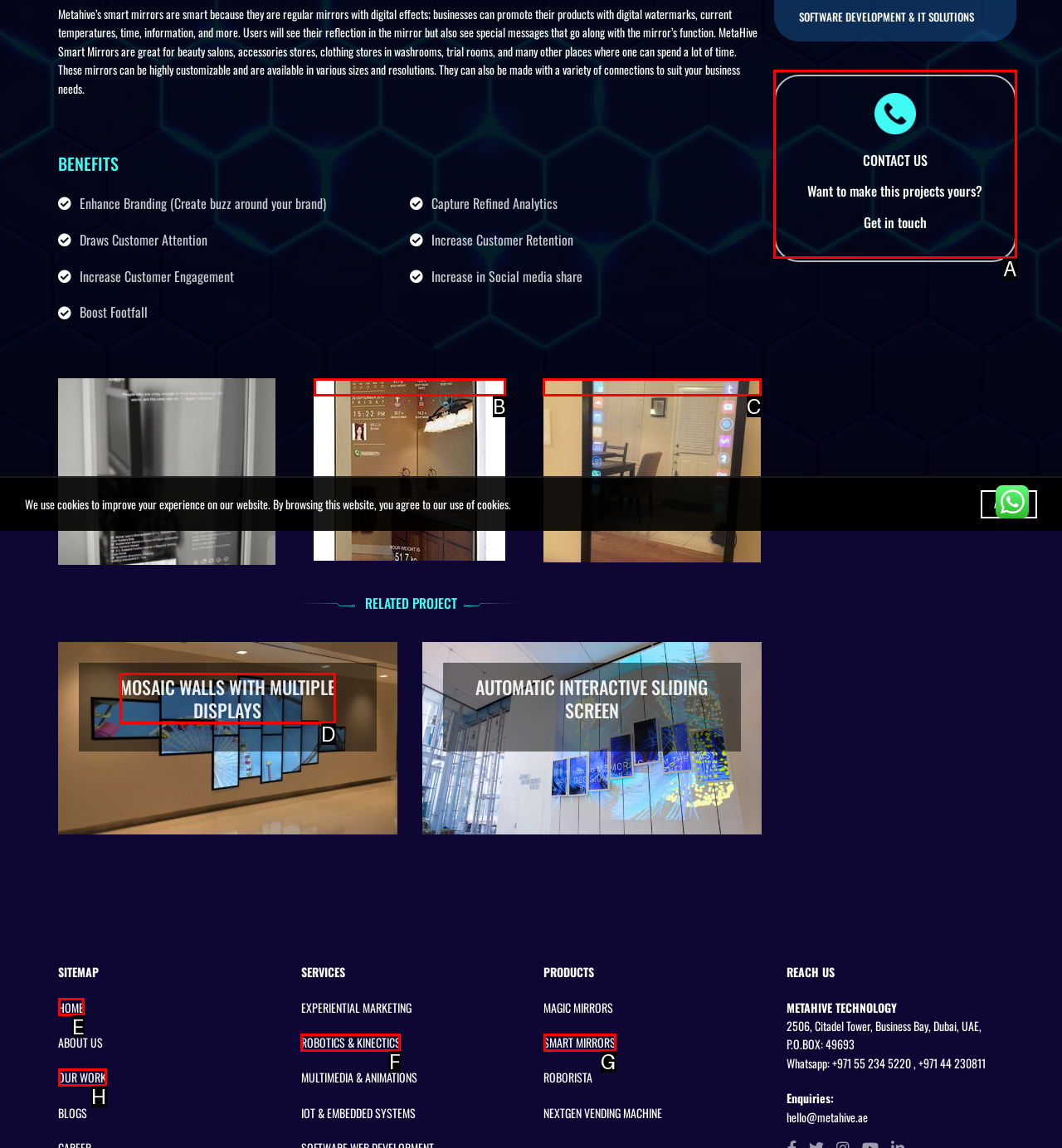Given the description: ROBOTICS & KINECTICS, pick the option that matches best and answer with the corresponding letter directly.

F